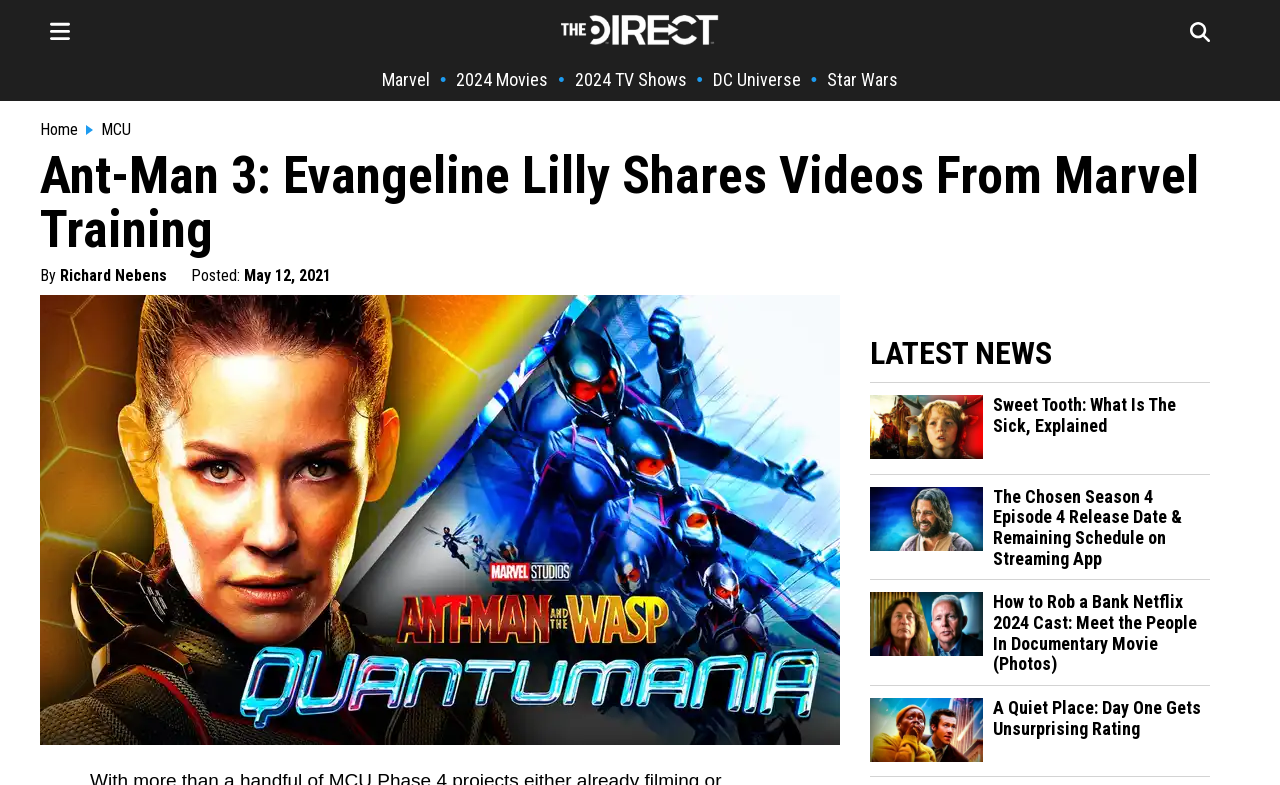Please specify the bounding box coordinates of the clickable section necessary to execute the following command: "Check out the article about A Quiet Place: Day One".

[0.68, 0.953, 0.768, 0.975]